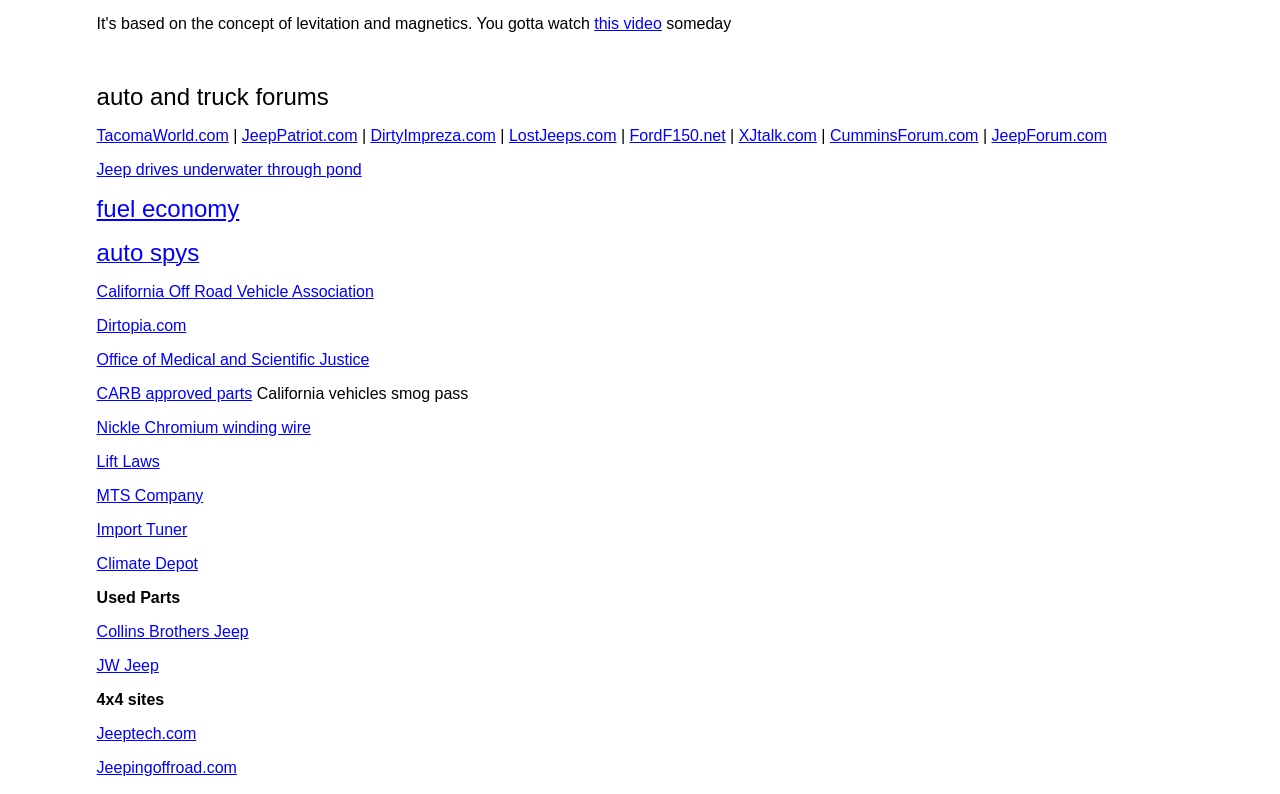Please determine the bounding box coordinates of the element's region to click in order to carry out the following instruction: "Search for something". The coordinates should be four float numbers between 0 and 1, i.e., [left, top, right, bottom].

None